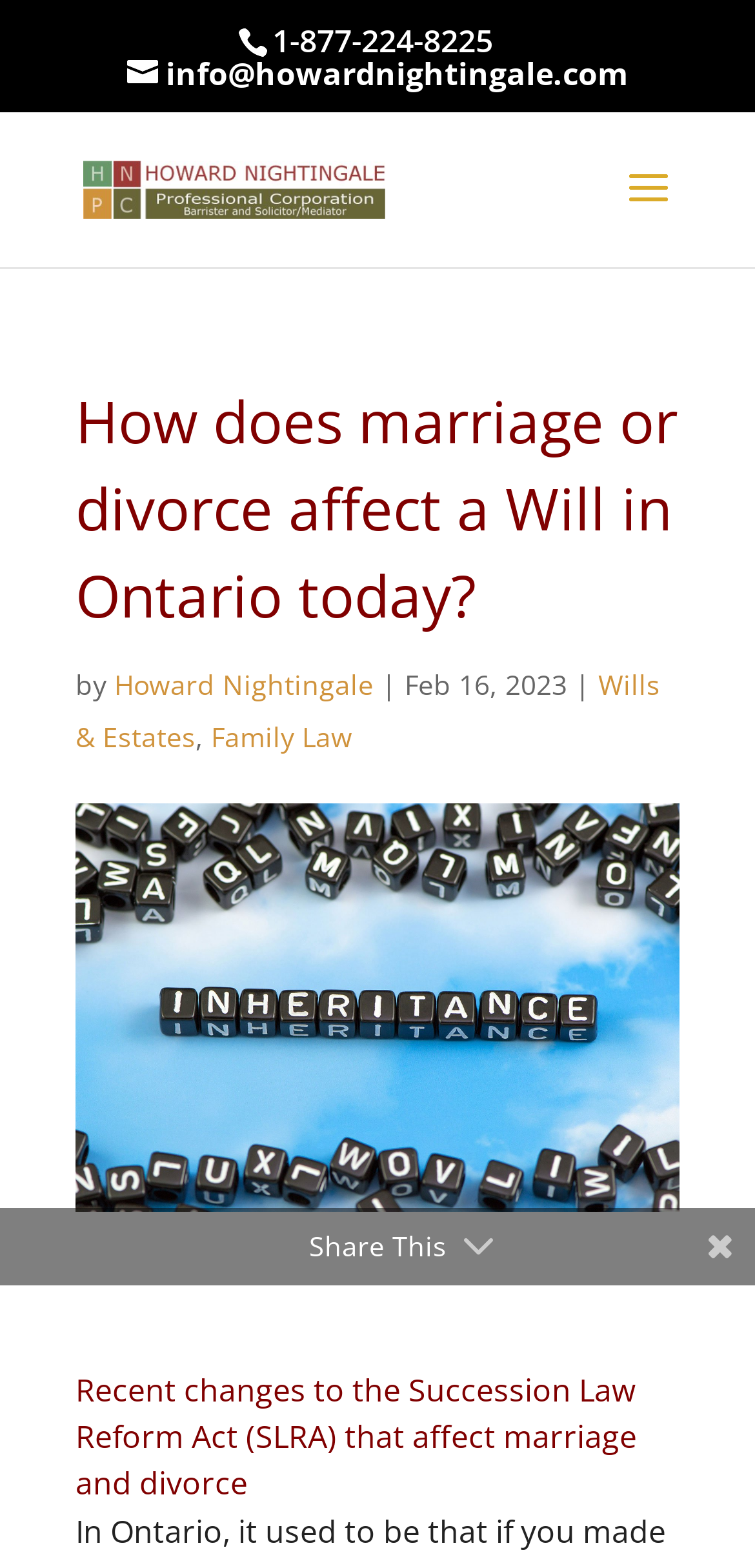Identify and provide the main heading of the webpage.

How does marriage or divorce affect a Will in Ontario today?